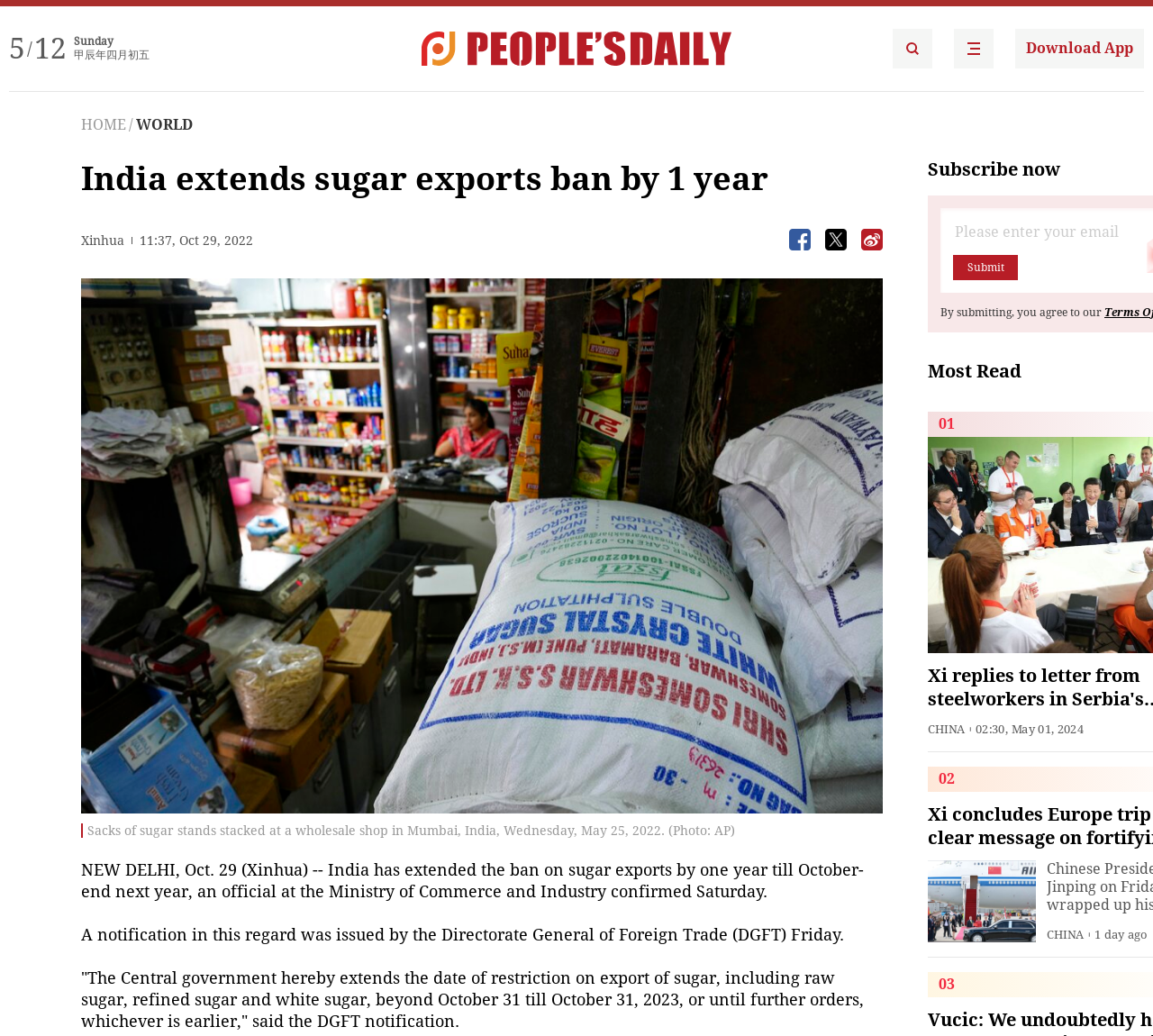What is the topic of the news article?
Offer a detailed and full explanation in response to the question.

I found the topic of the news article by reading the title 'India extends sugar exports ban by 1 year' which is located at the top of the webpage.